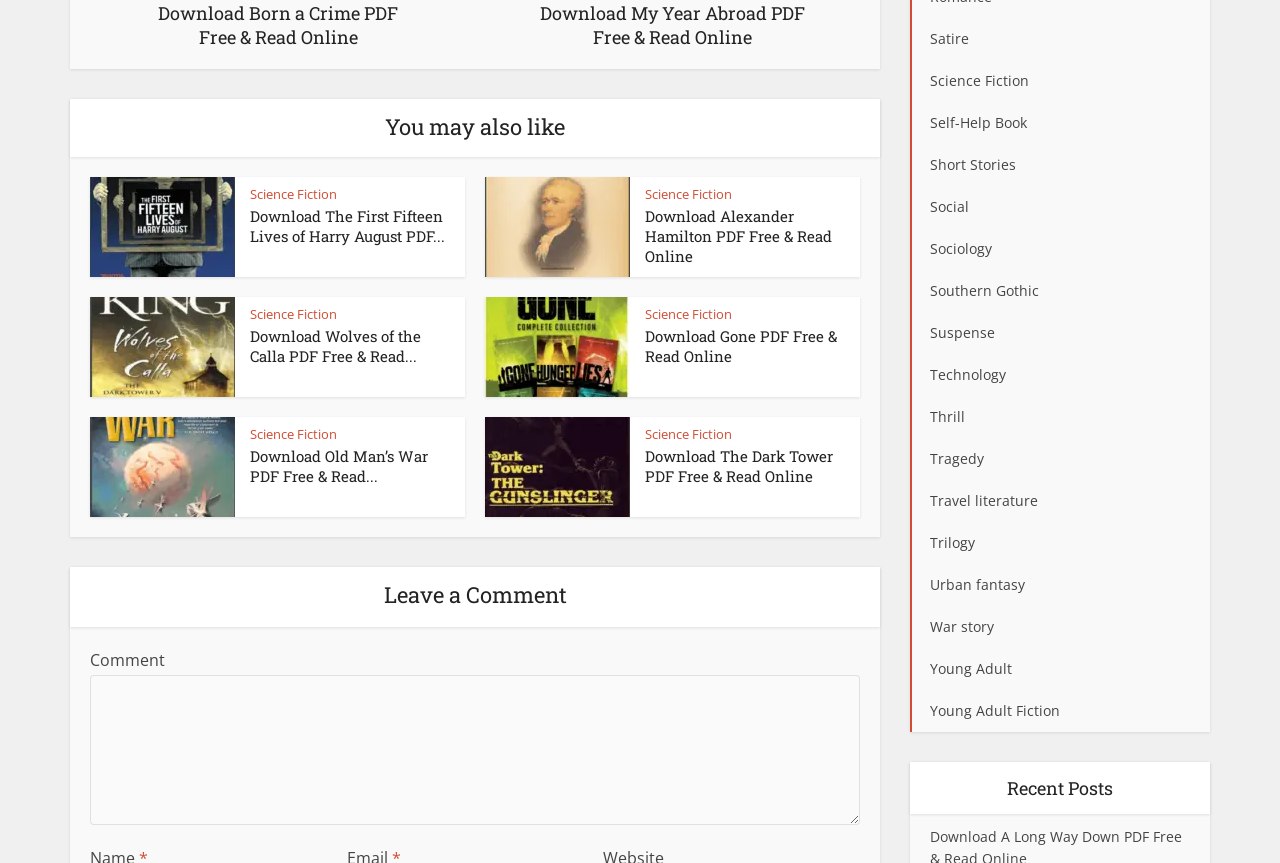Determine the bounding box for the UI element as described: "Young Adult Fiction". The coordinates should be represented as four float numbers between 0 and 1, formatted as [left, top, right, bottom].

[0.711, 0.8, 0.945, 0.848]